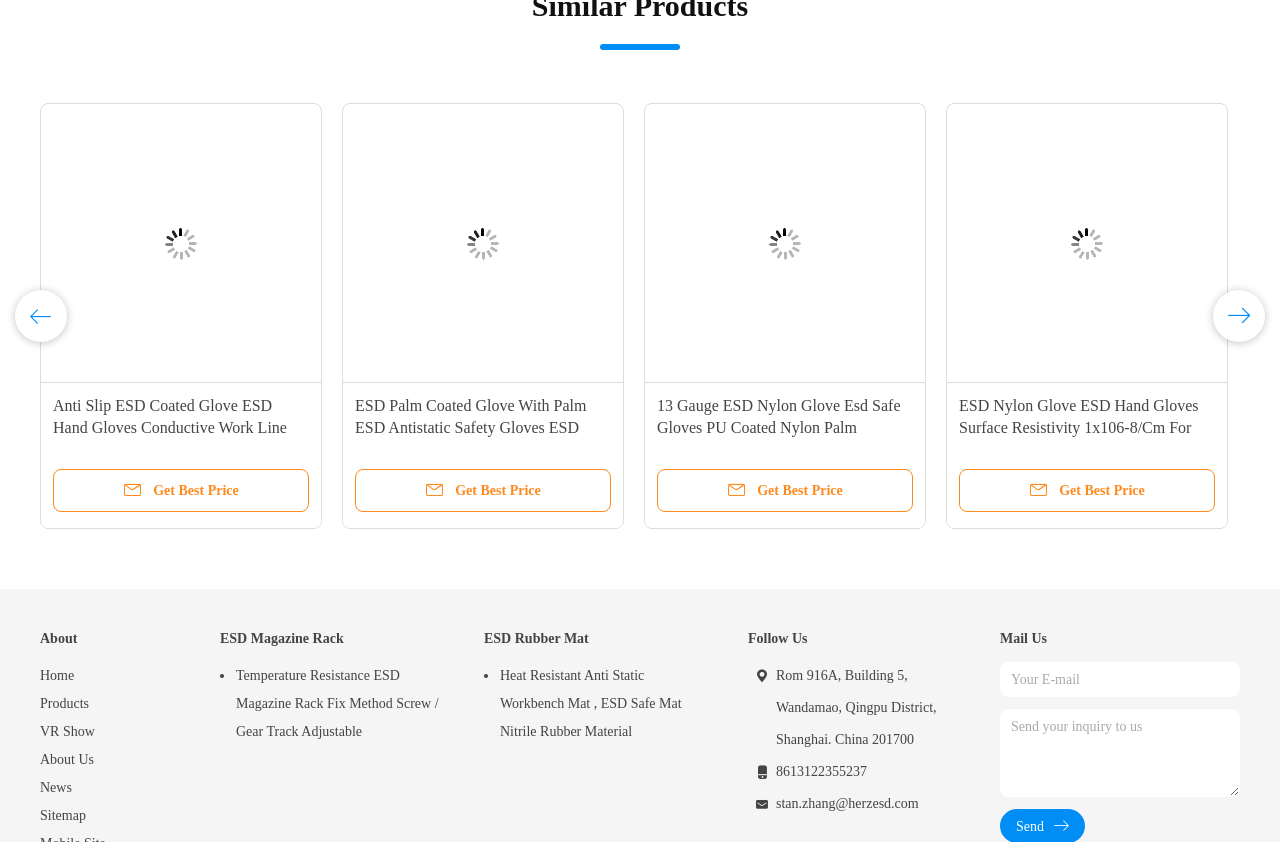Please specify the bounding box coordinates of the clickable section necessary to execute the following command: "Contact us through email".

[0.584, 0.938, 0.75, 0.976]